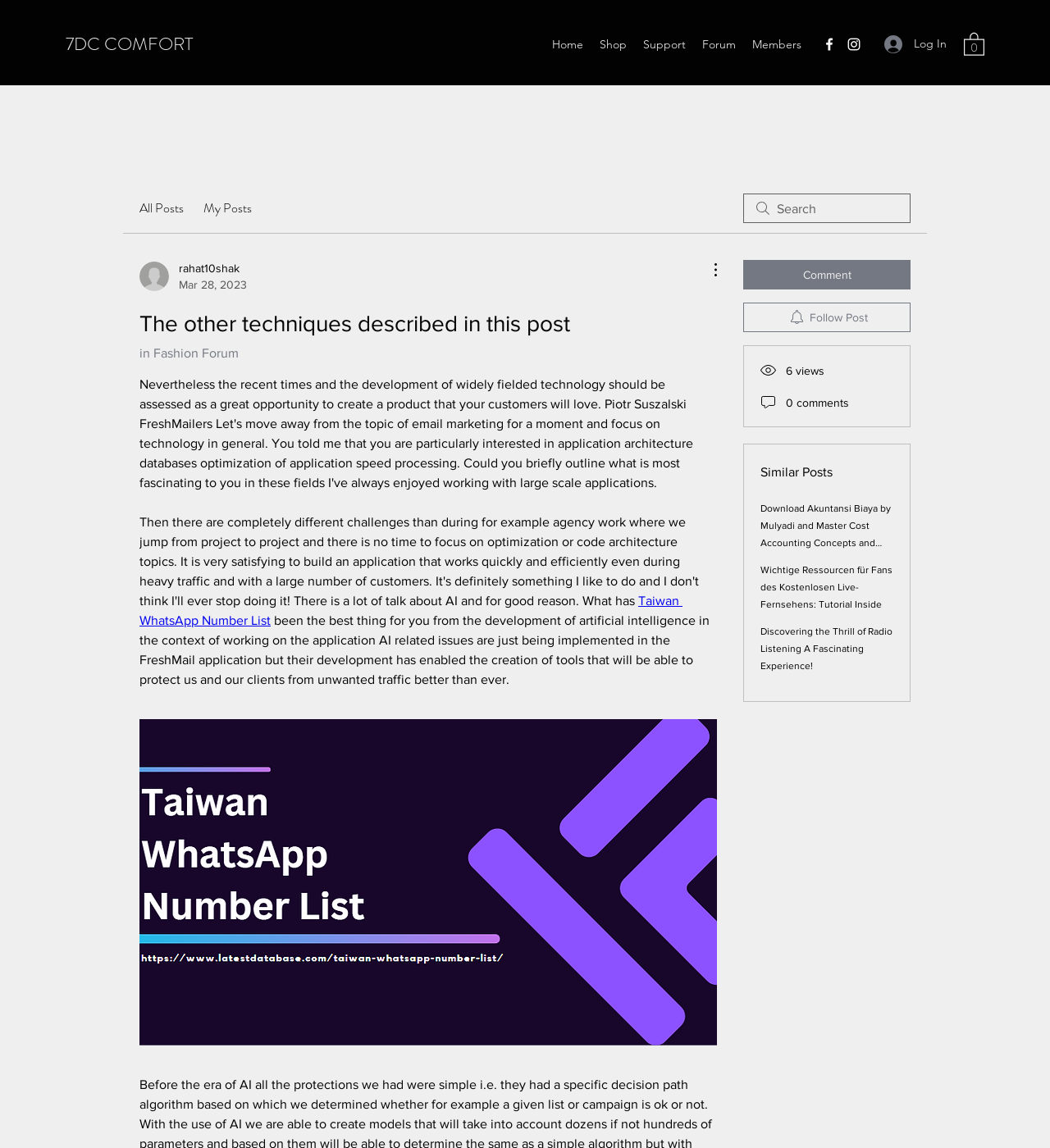Could you locate the bounding box coordinates for the section that should be clicked to accomplish this task: "View the Forum page".

[0.661, 0.028, 0.709, 0.049]